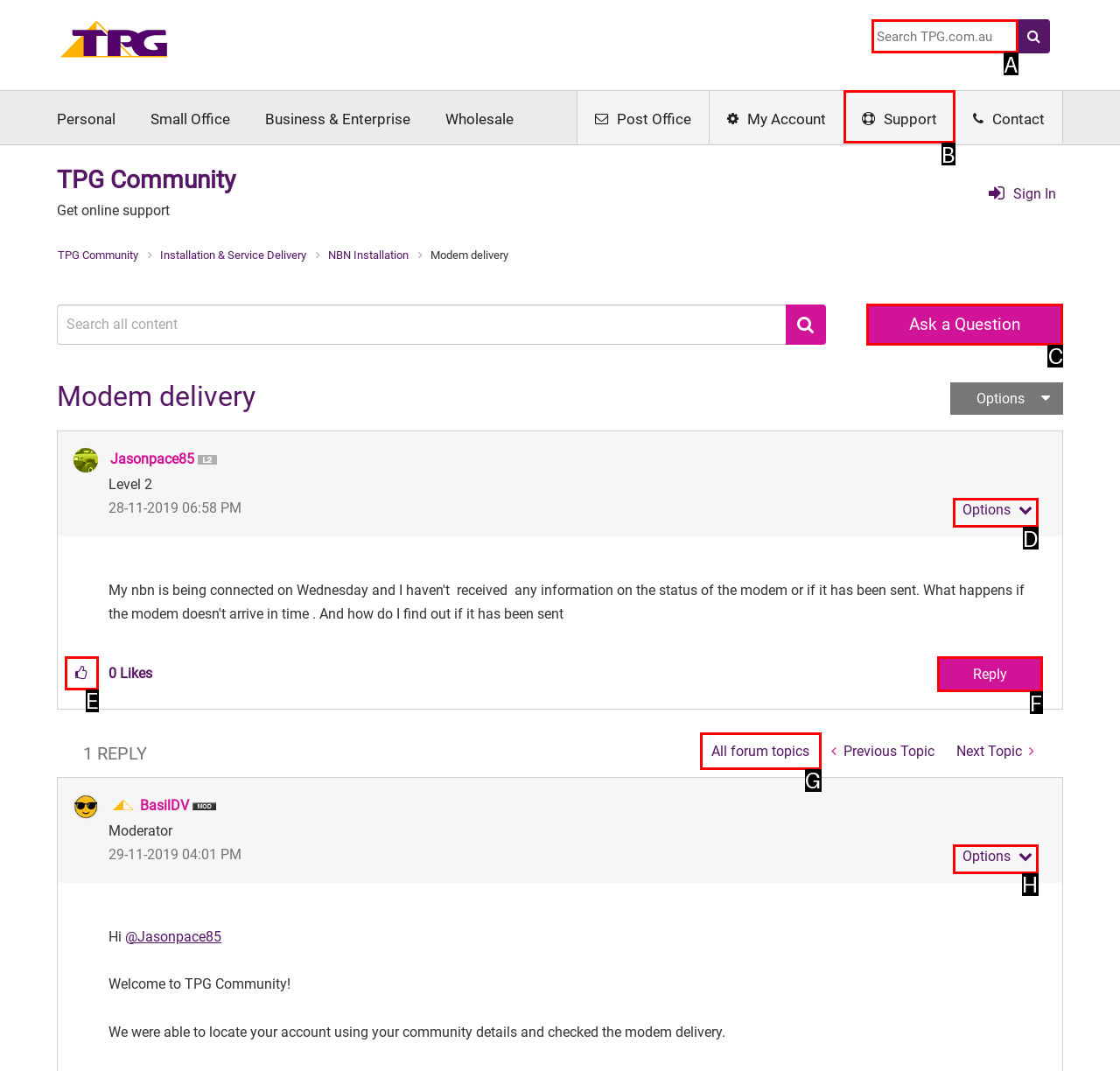Decide which letter you need to select to fulfill the task: Ask a question
Answer with the letter that matches the correct option directly.

C